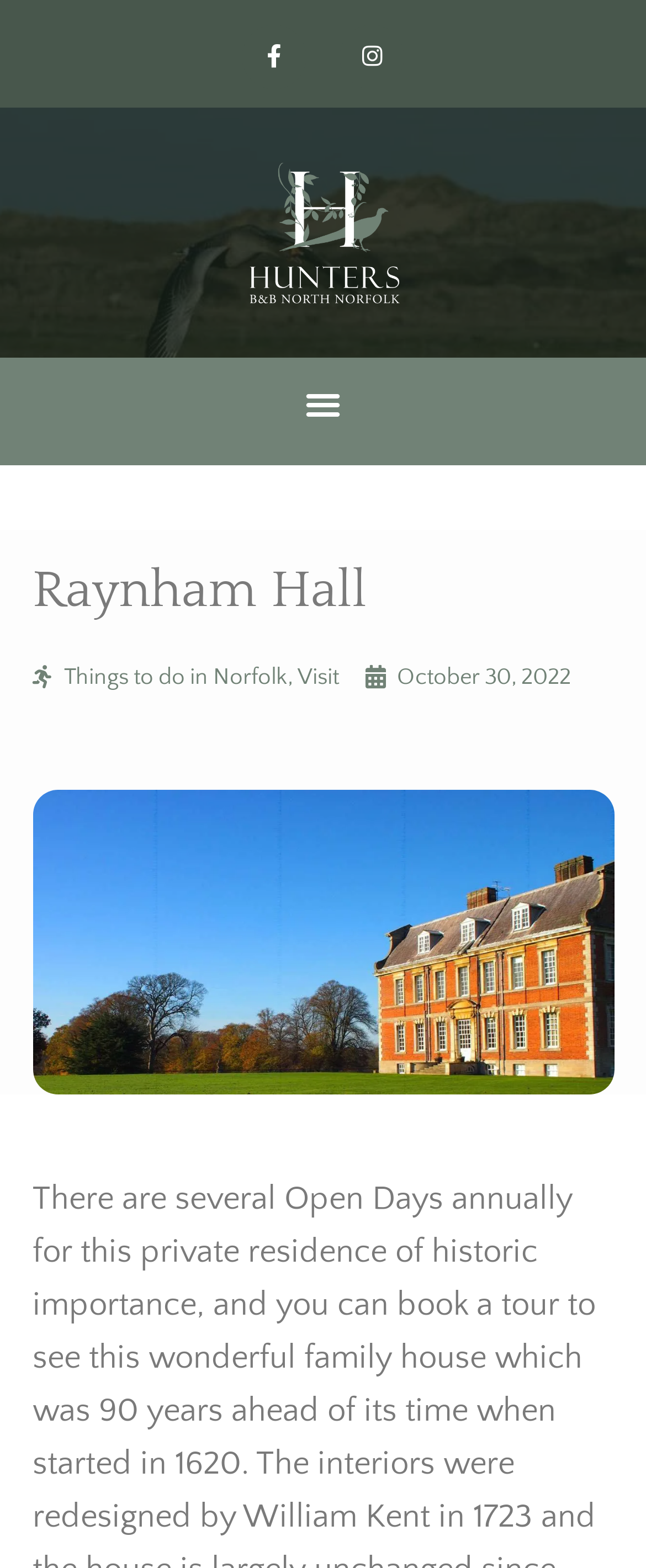Please give a succinct answer to the question in one word or phrase:
How many social media links are there?

2